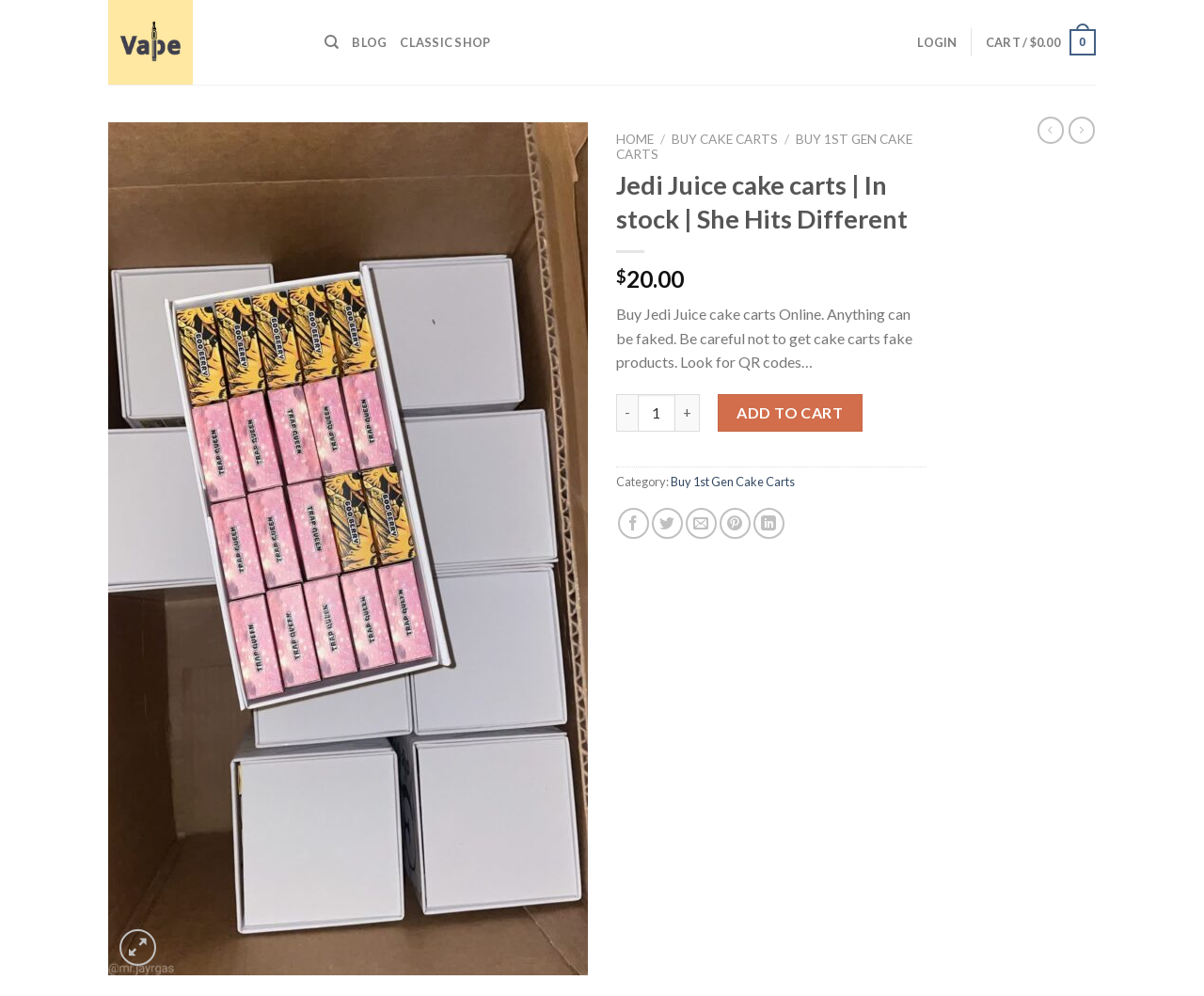Determine the bounding box coordinates for the clickable element to execute this instruction: "Search for products". Provide the coordinates as four float numbers between 0 and 1, i.e., [left, top, right, bottom].

[0.27, 0.024, 0.282, 0.061]